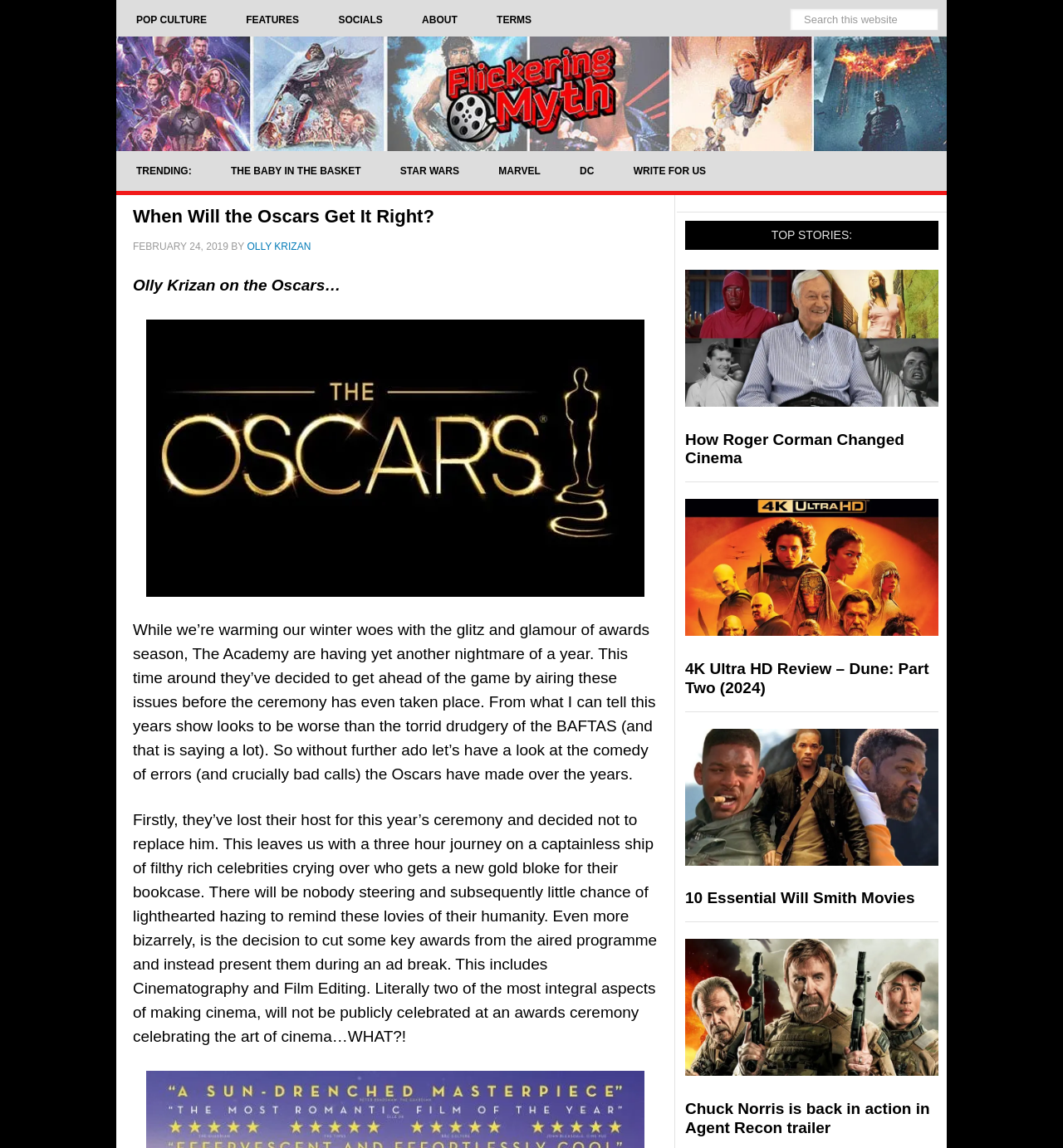Identify the bounding box coordinates of the specific part of the webpage to click to complete this instruction: "Click the 'Home' link".

None